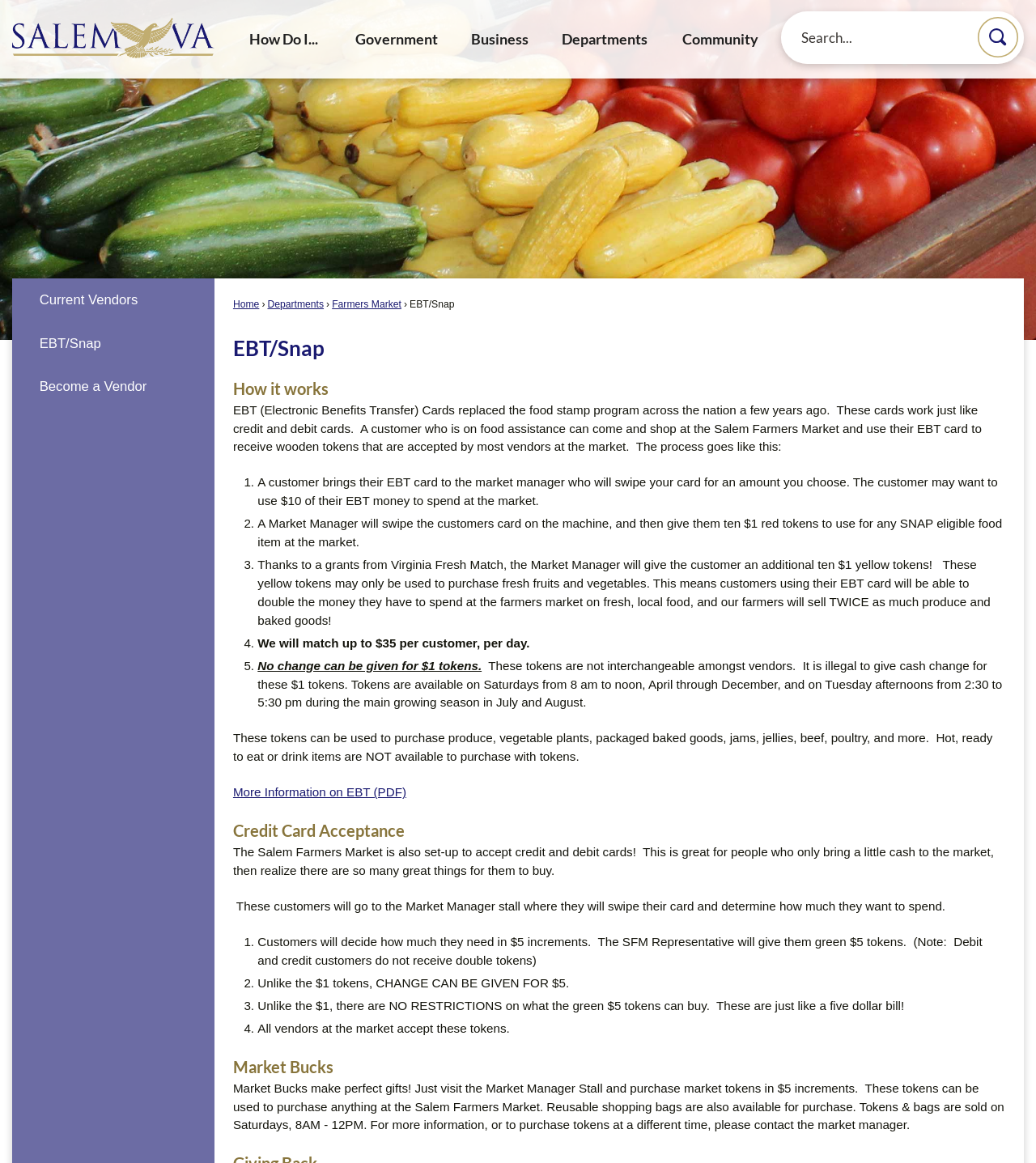How many steps are involved in using EBT at the market?
Refer to the screenshot and answer in one word or phrase.

5